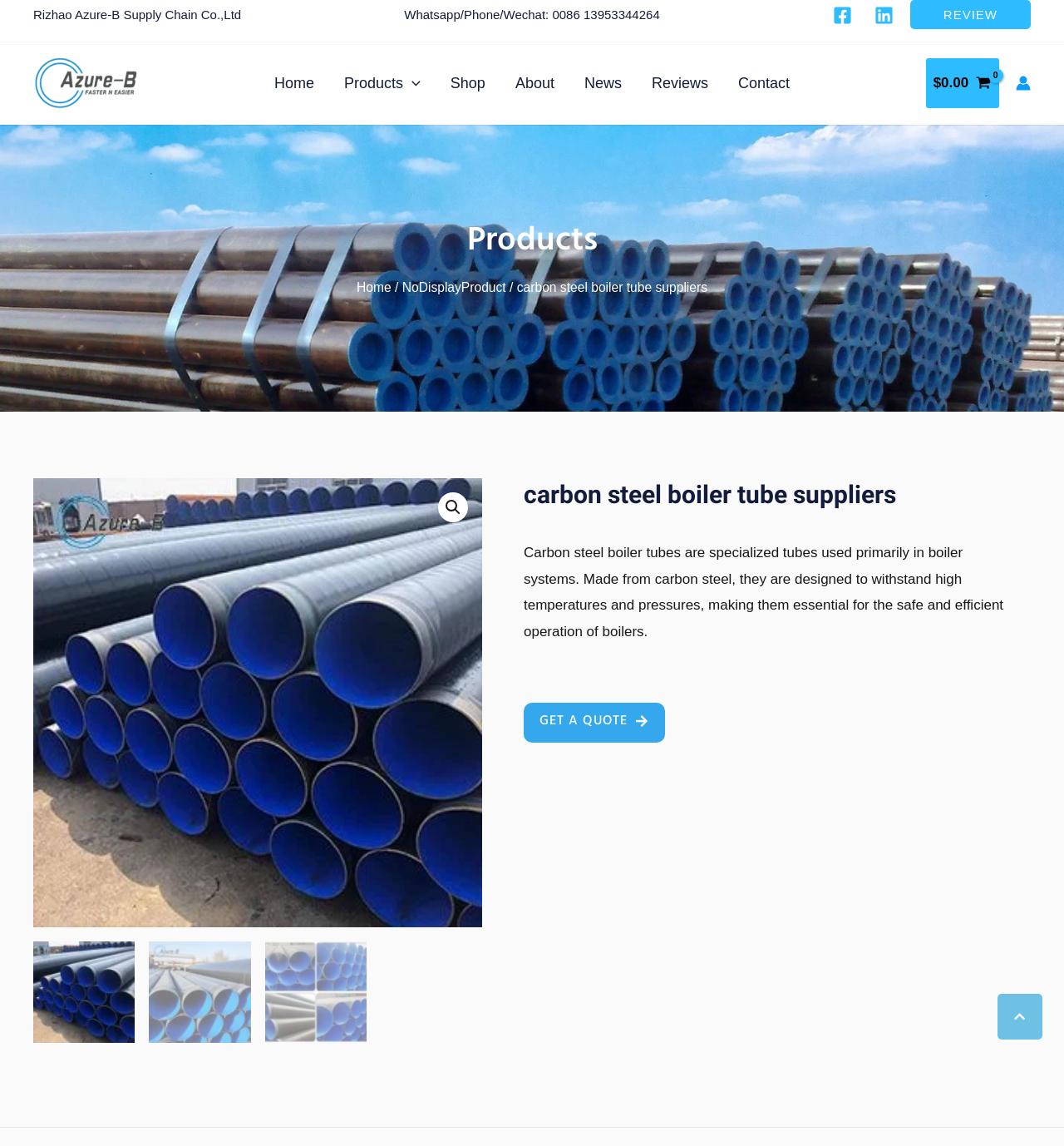Please identify the bounding box coordinates of the element I need to click to follow this instruction: "Get a quote for carbon steel boiler tubes".

[0.492, 0.613, 0.626, 0.648]